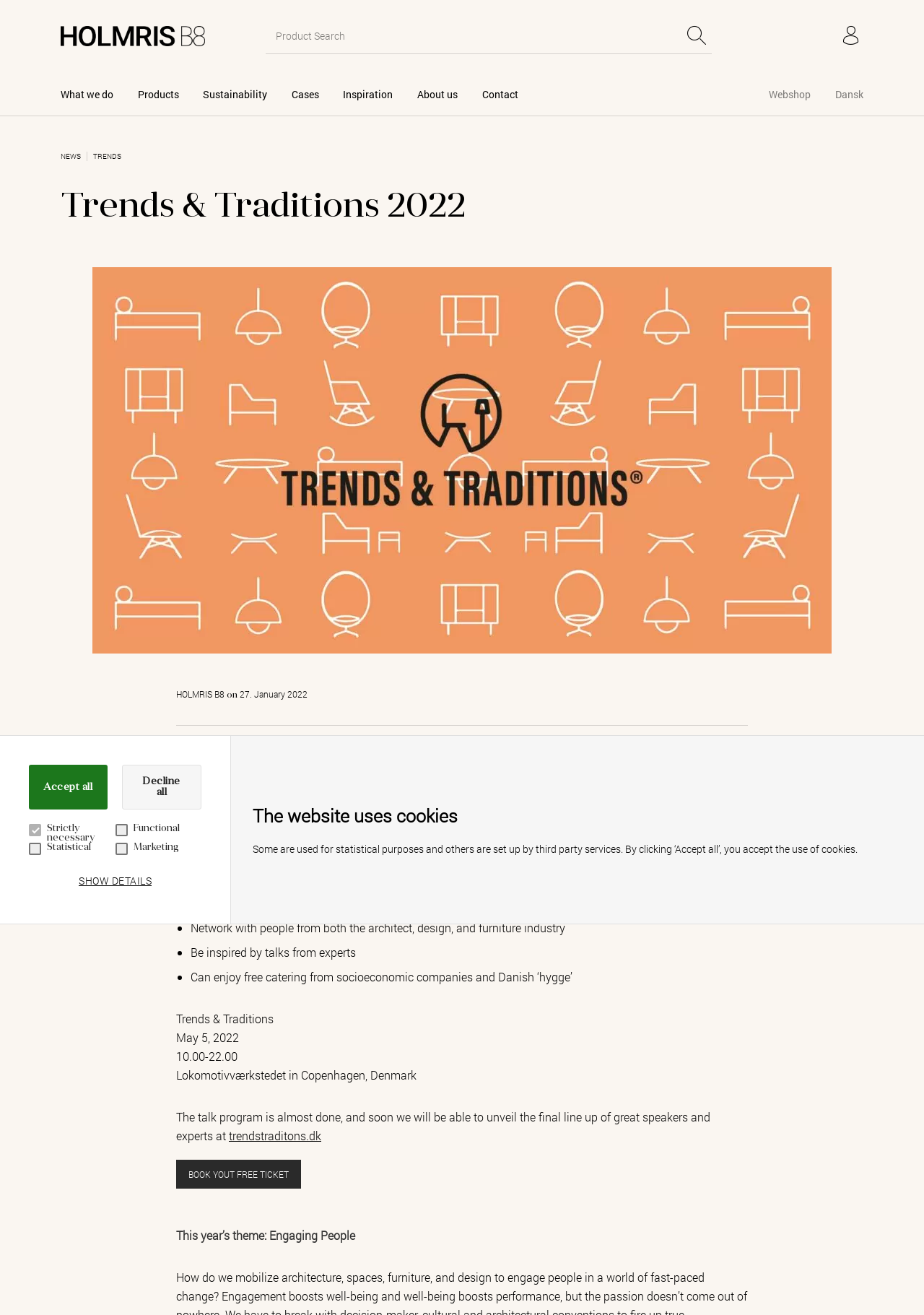What is the main title displayed on this webpage?

Trends & Traditions 2022